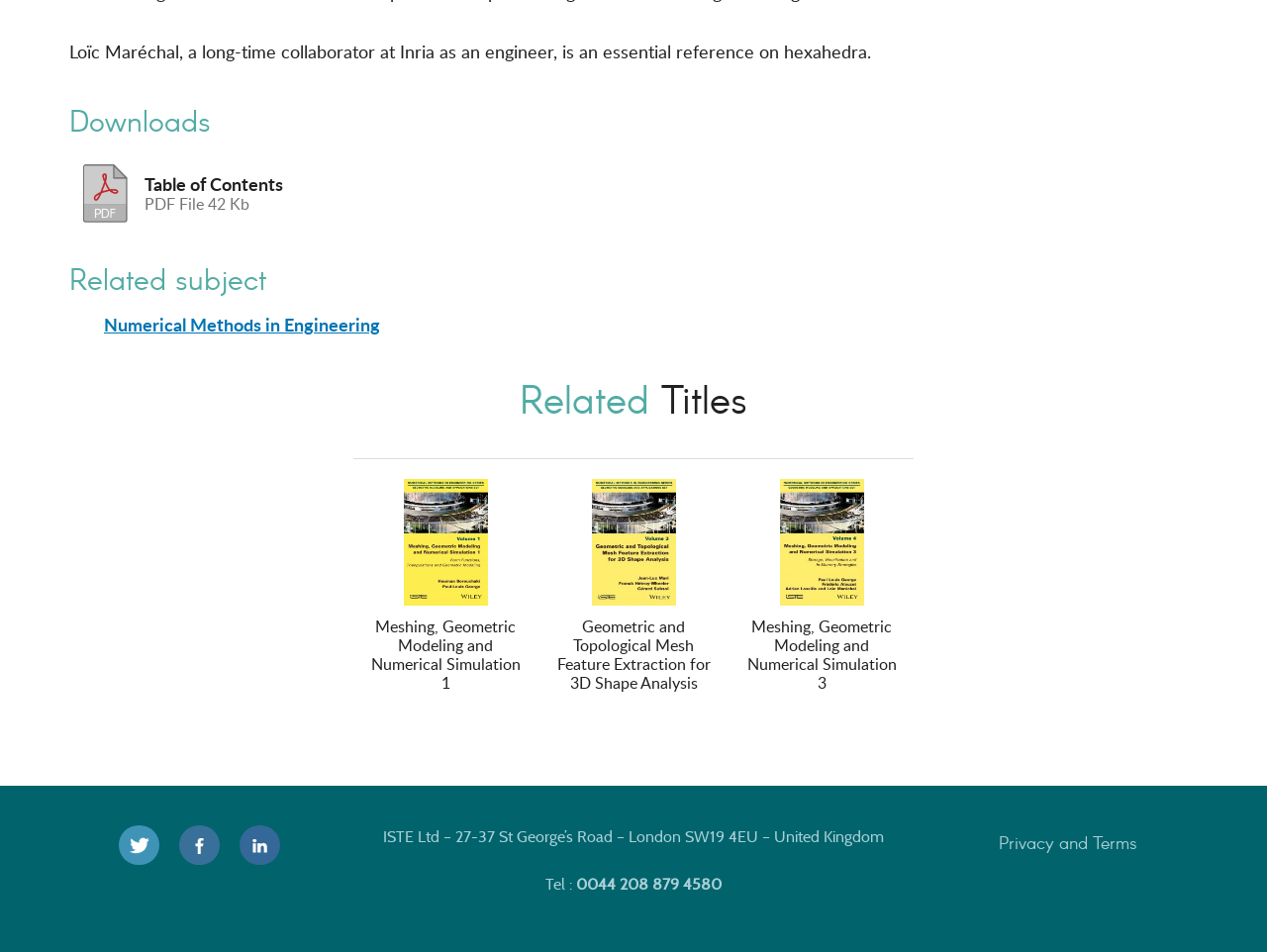Predict the bounding box of the UI element that fits this description: "Numerical Methods in Engineering".

[0.082, 0.327, 0.3, 0.354]